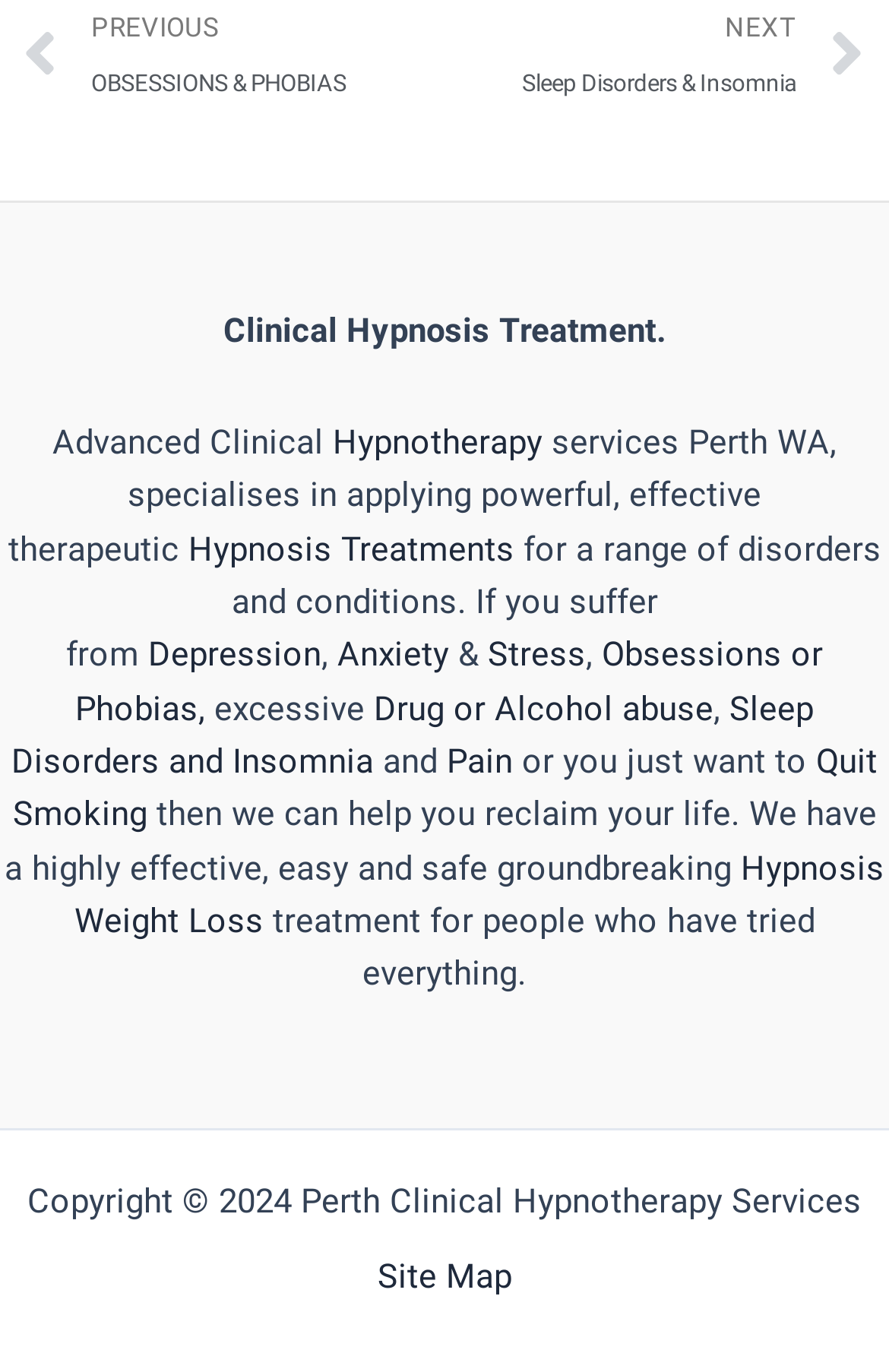Please provide a one-word or phrase answer to the question: 
Is there a site map available on this website?

Yes